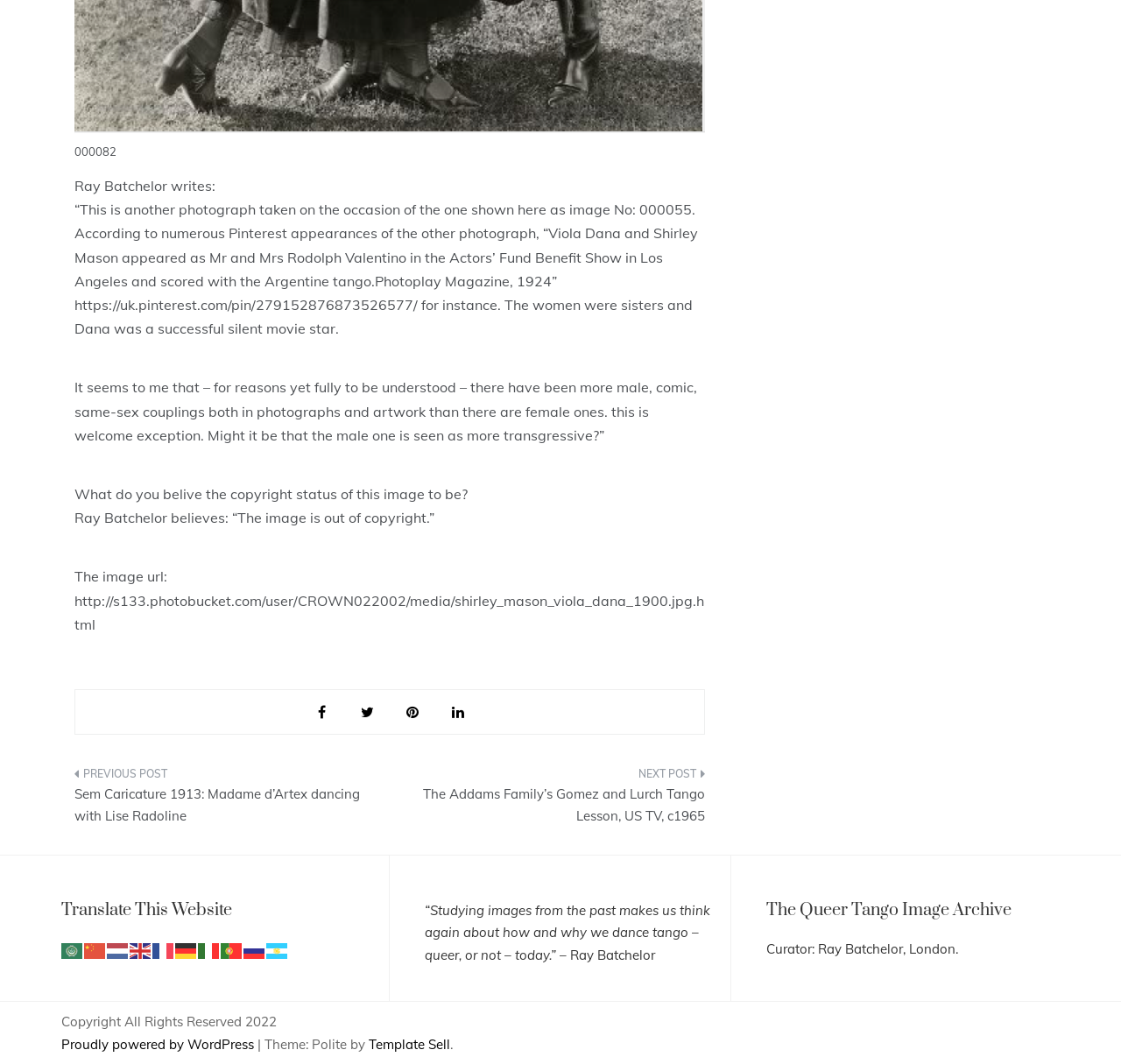What is the URL of the image?
Use the image to answer the question with a single word or phrase.

http://s133.photobucket.com/user/CROWN022002/media/shirley_mason_viola_dana_1900.jpg.html